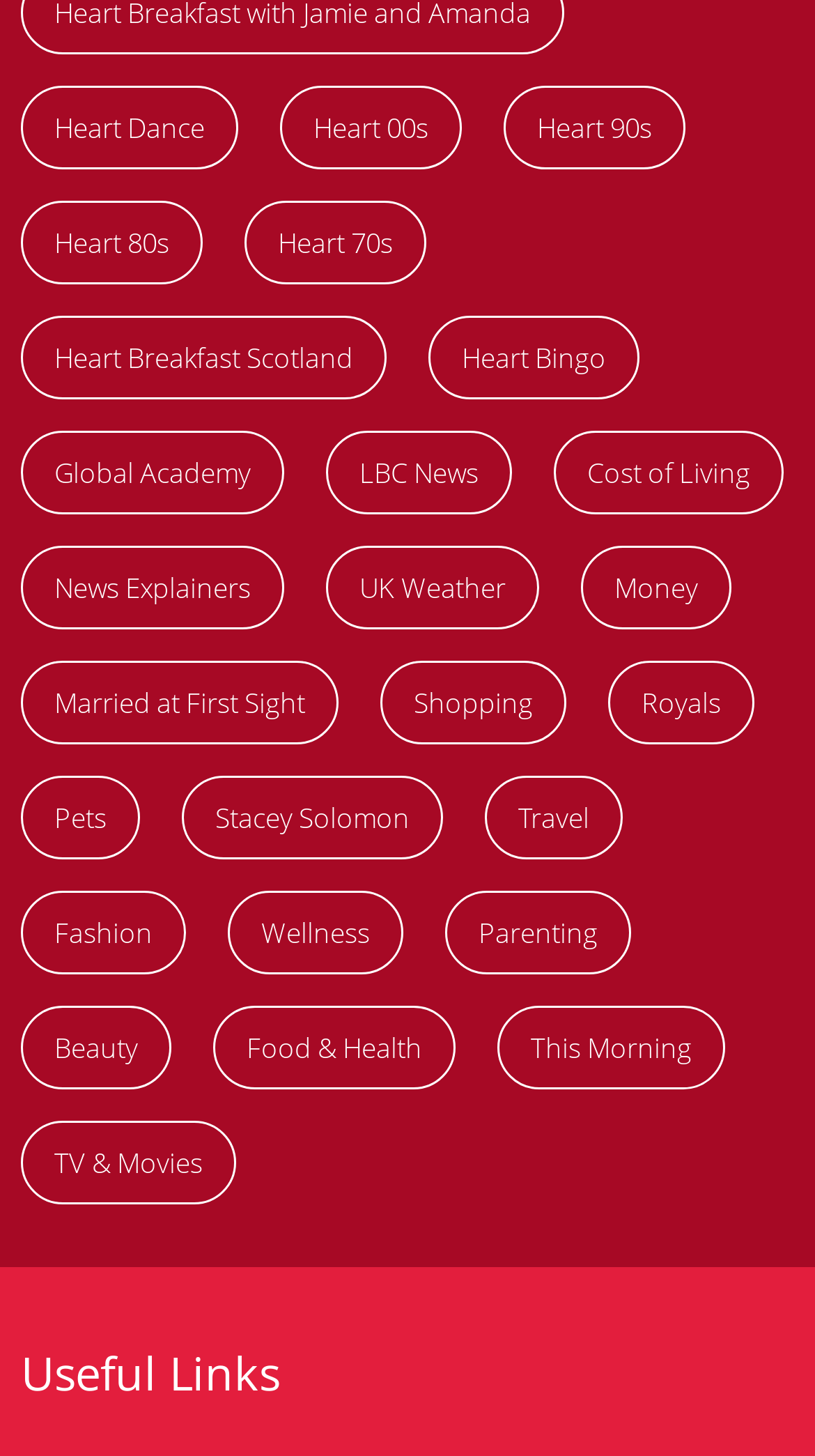What is the first Heart radio station listed?
Refer to the image and answer the question using a single word or phrase.

Heart Dance